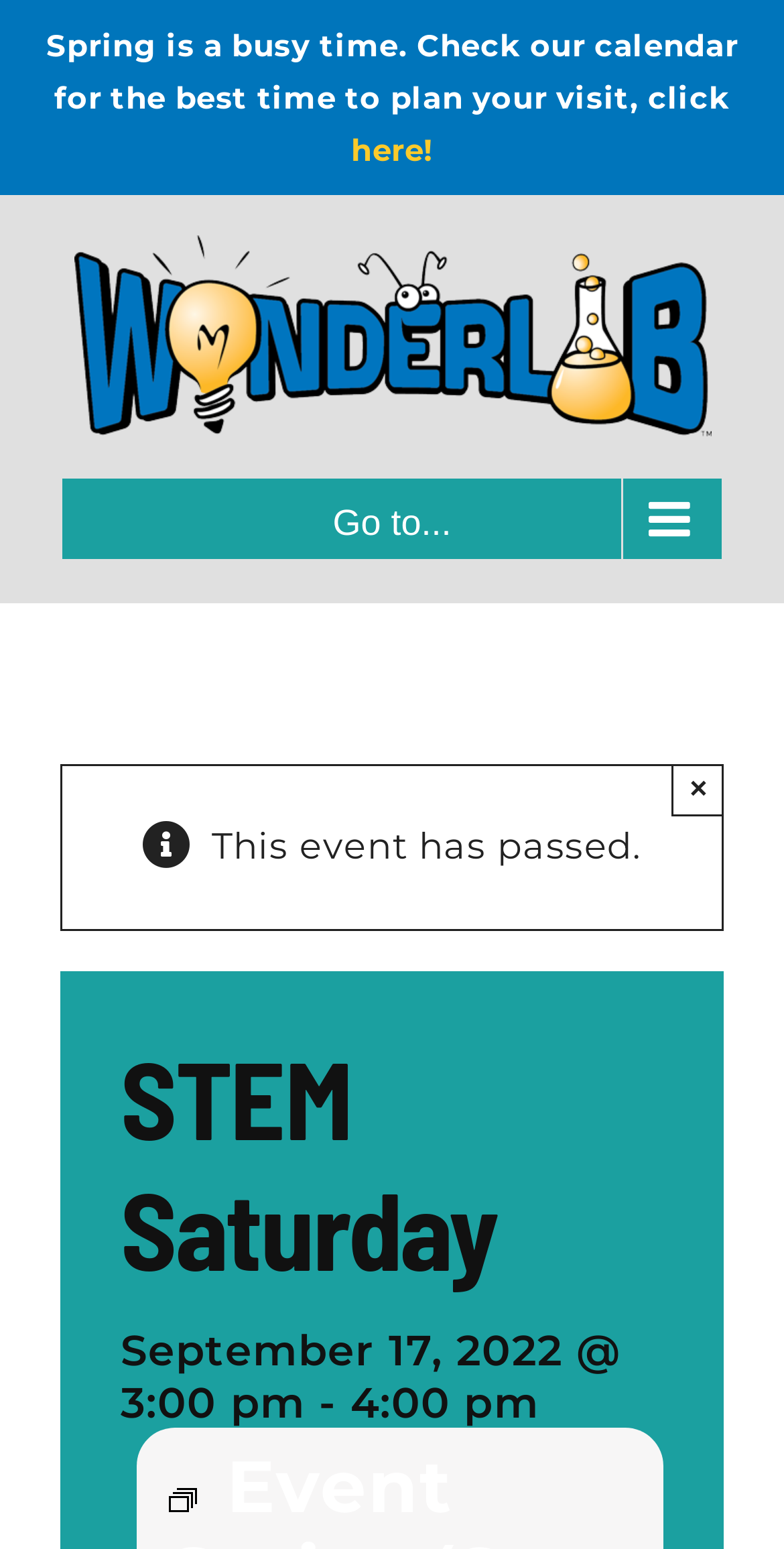Offer a meticulous description of the webpage's structure and content.

The webpage is about an event called "STEM Saturday" at WonderLab, focusing on weather exploration. At the top left of the page, there is a logo of WonderLab, which is an image. Below the logo, there is a navigation menu for mobile devices. 

To the right of the logo, there is a static text that says "Spring is a busy time. Check our calendar for the best time to plan your visit, click" followed by a link that says "here!". 

Further down, there is an alert box that indicates "This event has passed." with a "Close" button on the right side of the box. The button has a "×" symbol on it. 

Below the alert box, there are two headings. The first one says "STEM Saturday" and the second one specifies the date and time of the event, which is "September 17, 2022 @ 3:00 pm - 4:00 pm". 

At the very bottom of the page, there is an emphasis on "Event Series" with a small image next to it.